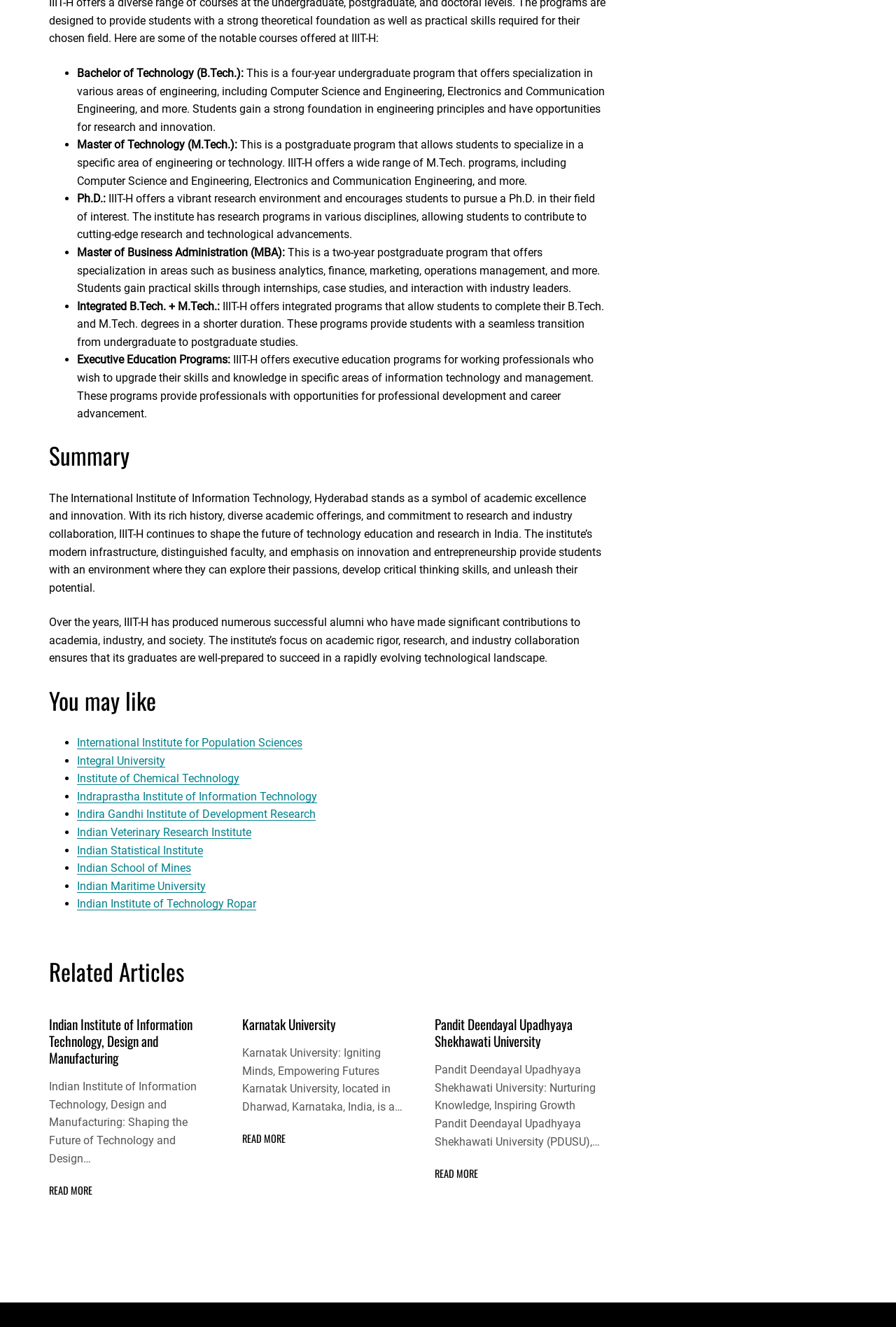Find the bounding box coordinates of the clickable region needed to perform the following instruction: "Learn more about Executive Education Programs:". The coordinates should be provided as four float numbers between 0 and 1, i.e., [left, top, right, bottom].

[0.086, 0.266, 0.257, 0.276]